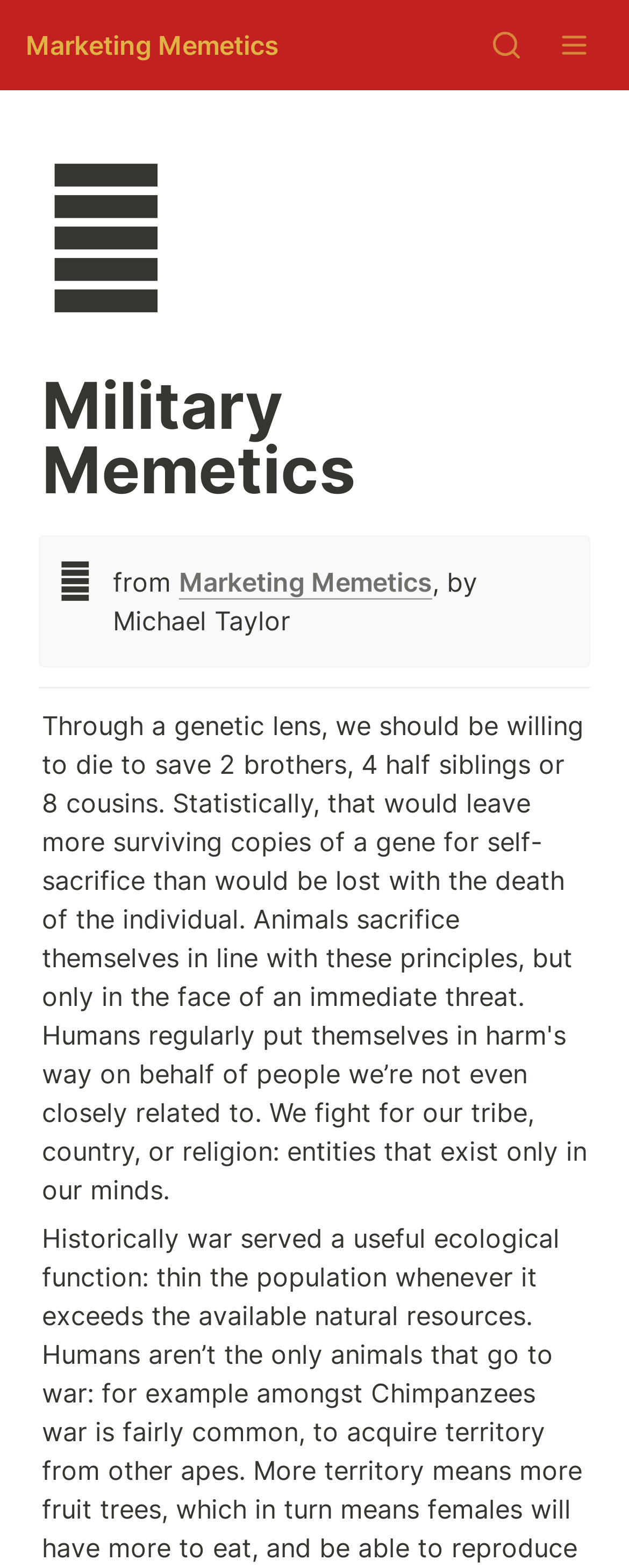Describe every aspect of the webpage in a detailed manner.

The webpage is titled "Military Memetics" and has a navigation menu at the top, spanning the entire width of the page. The menu contains a link to "Marketing Memetics" on the left side, accompanied by two small images on the right side.

Below the navigation menu, there is a large icon 🔫, positioned on the left side of the page. To the right of the icon, there is a heading that reads "Military Memetics", which takes up most of the page's width.

Under the heading, there is a smaller icon 📕, followed by the text "from" and a link to "Marketing Memetics" again. The link is accompanied by the author's name, "Michael Taylor", which is positioned to the right of the link.

The webpage's content seems to be related to the concept of memetics, with a focus on military aspects, as hinted by the title and the mention of marketing memetics. The meta description suggests that the page may discuss the idea of sacrificing oneself to save relatives, in the context of genetic inheritance.